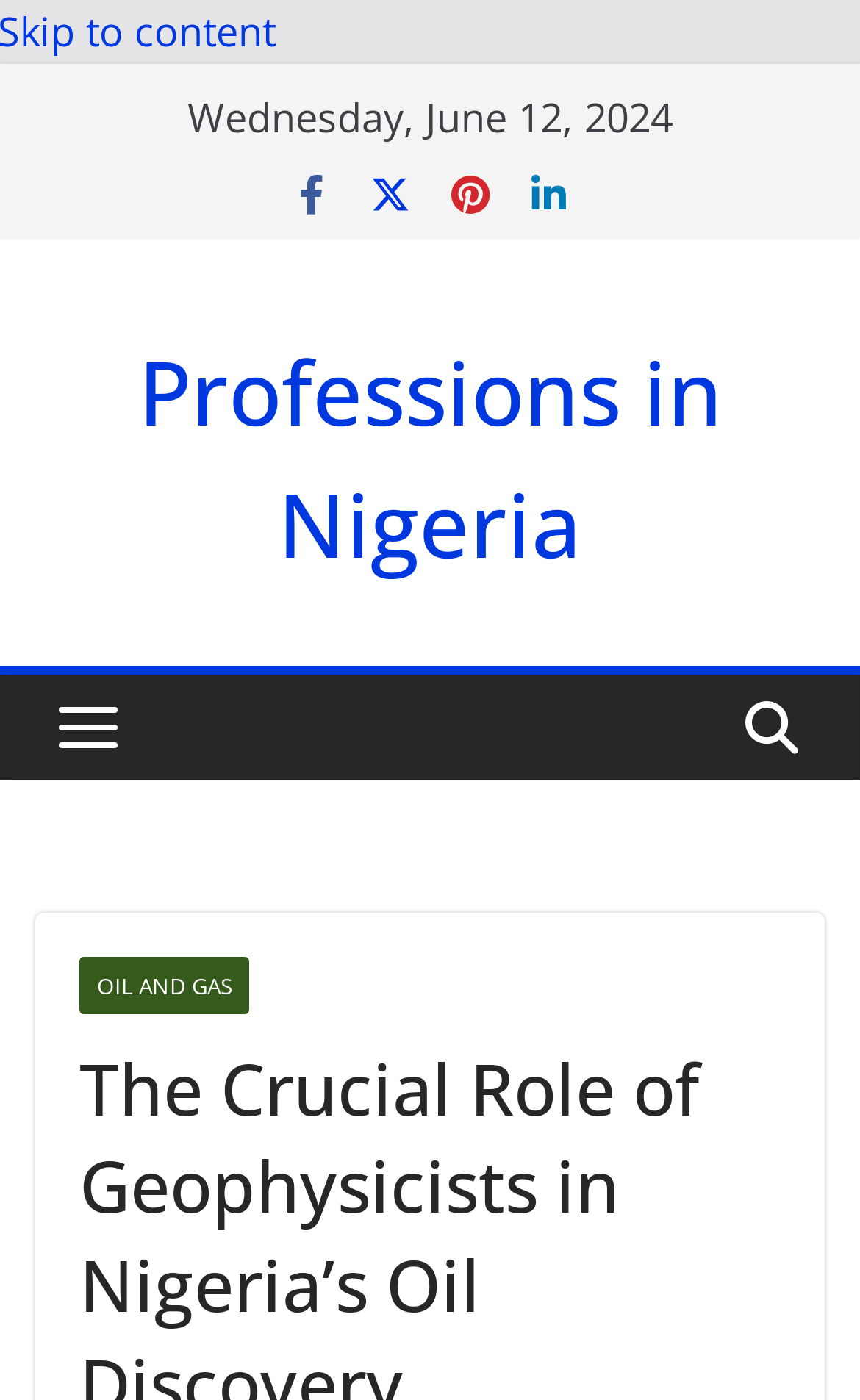What is the text of the heading below the social media links? From the image, respond with a single word or brief phrase.

Professions in Nigeria